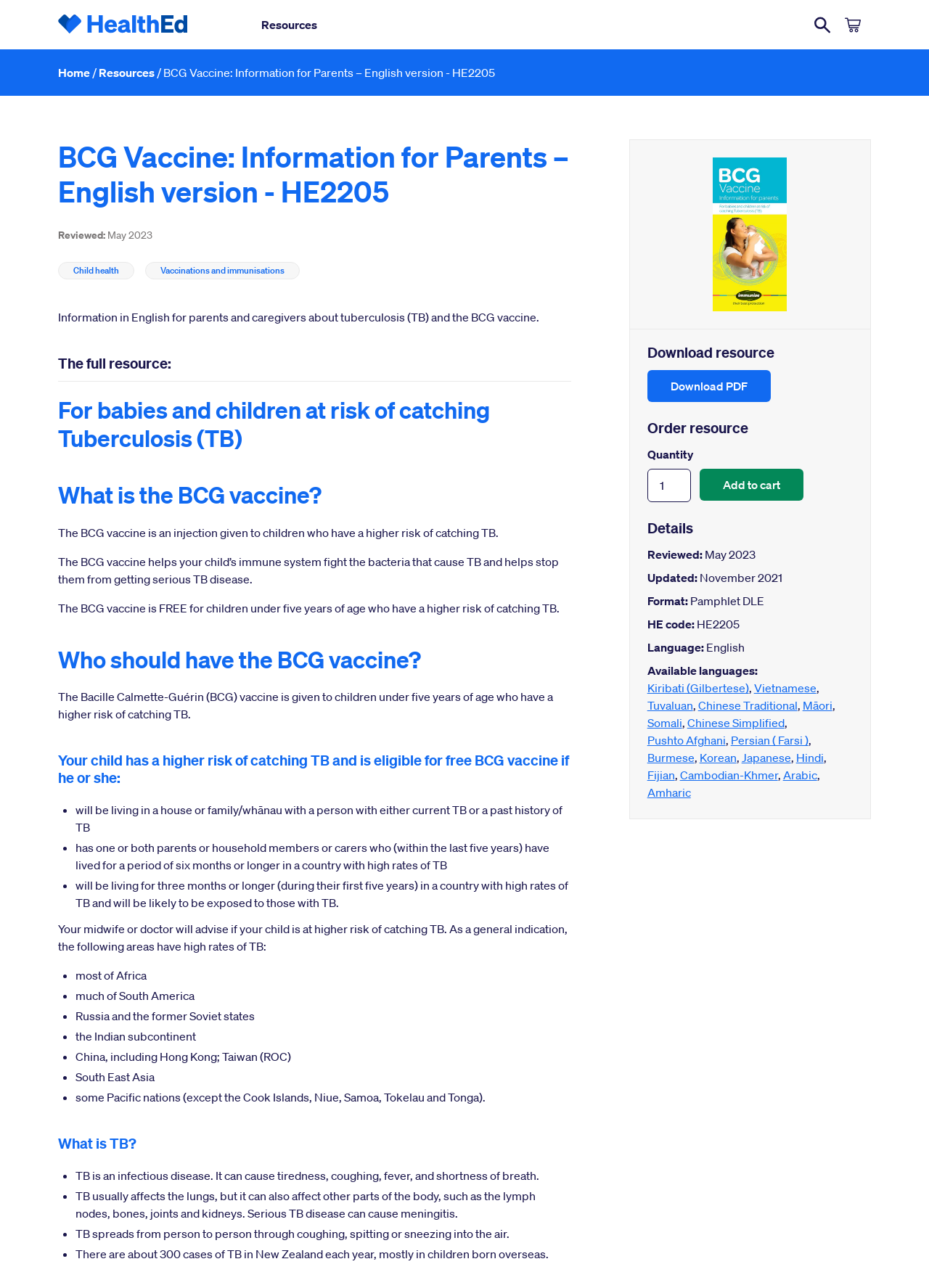Please find the bounding box coordinates in the format (top-left x, top-left y, bottom-right x, bottom-right y) for the given element description. Ensure the coordinates are floating point numbers between 0 and 1. Description: Child health

[0.079, 0.205, 0.128, 0.215]